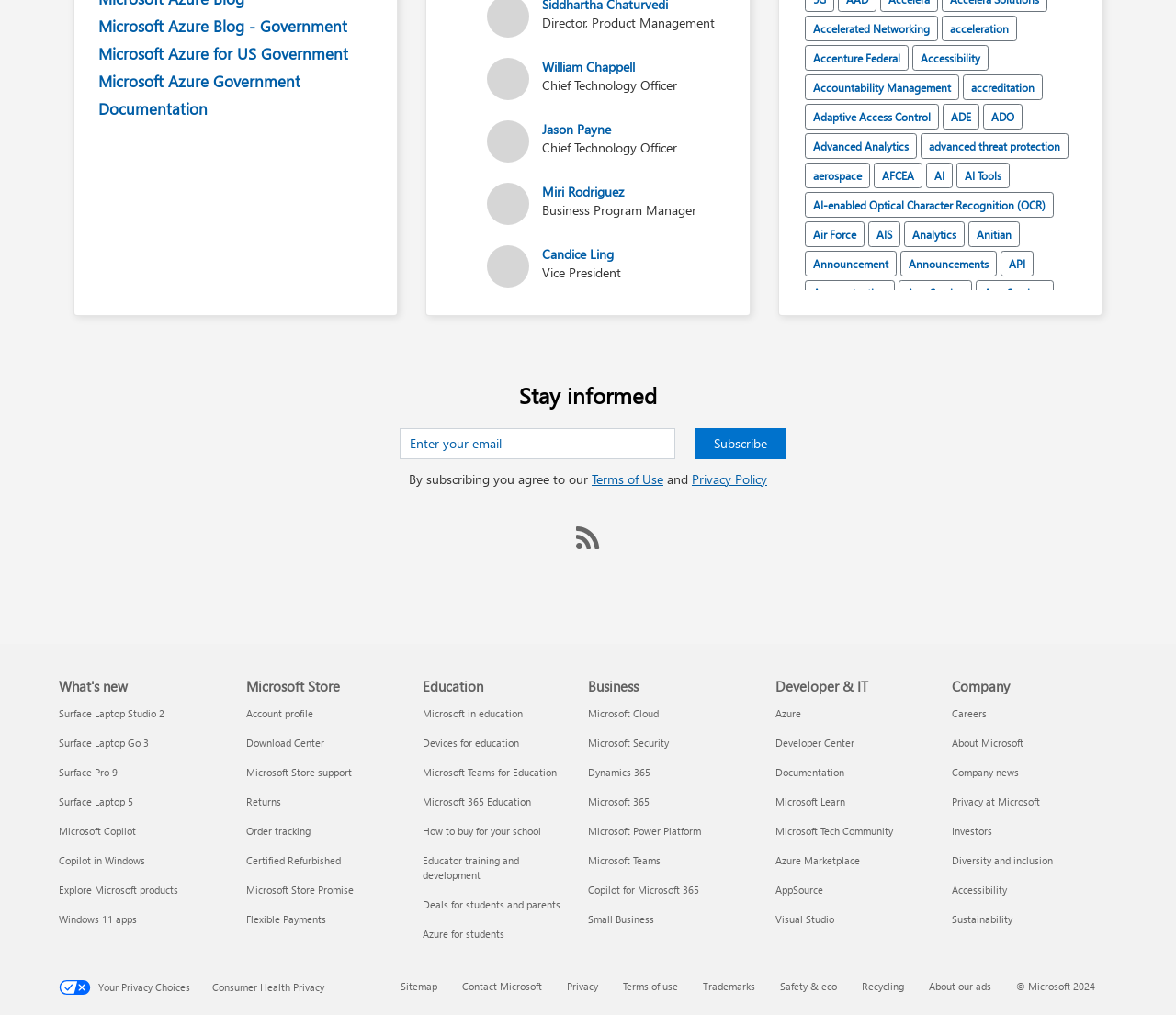Please identify the bounding box coordinates of the area I need to click to accomplish the following instruction: "Explore the topic of Artificial Intelligence".

[0.684, 0.363, 0.788, 0.388]